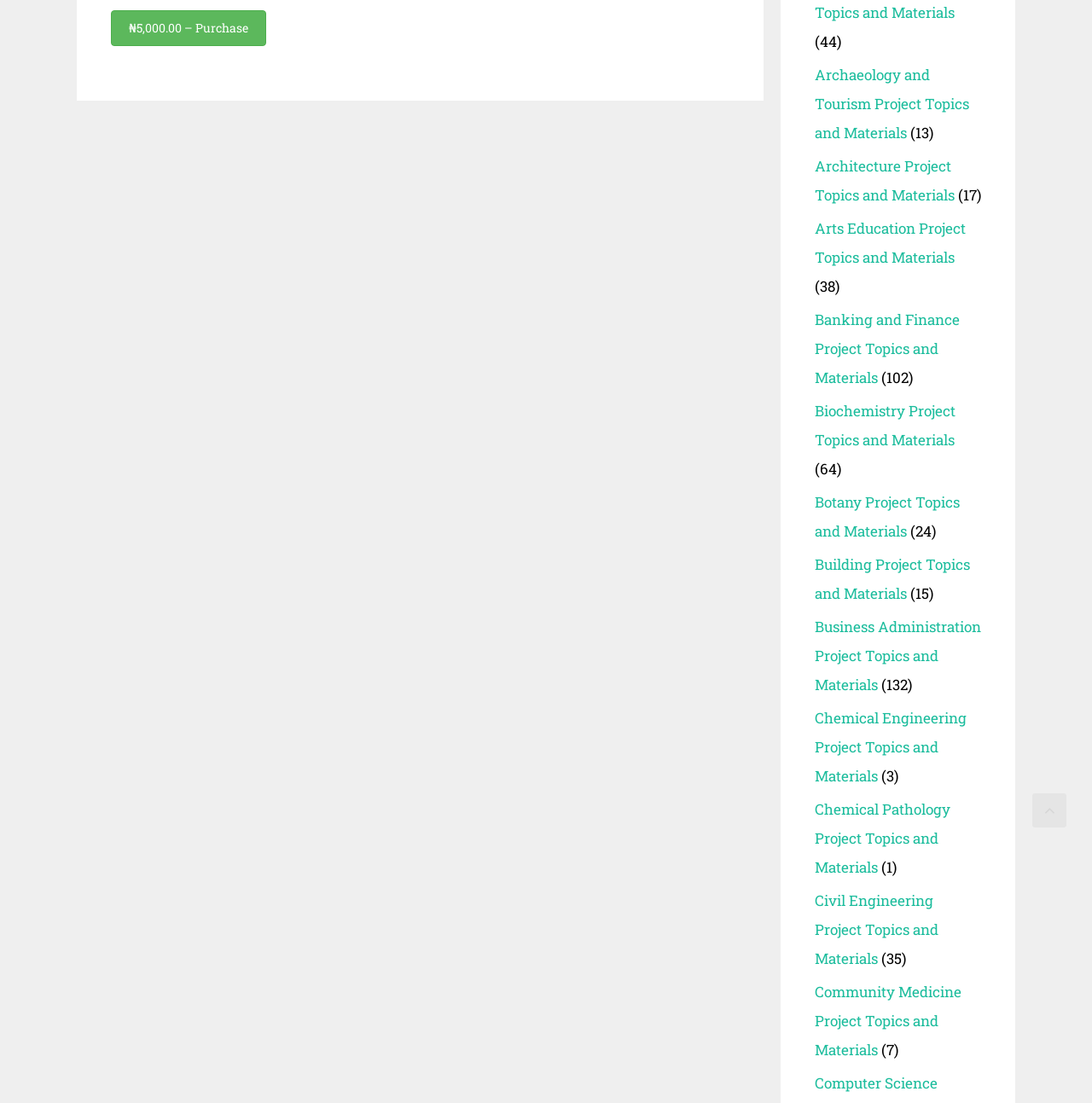Can you provide the bounding box coordinates for the element that should be clicked to implement the instruction: "Check Chemical Engineering Project Topics and Materials"?

[0.746, 0.642, 0.885, 0.712]